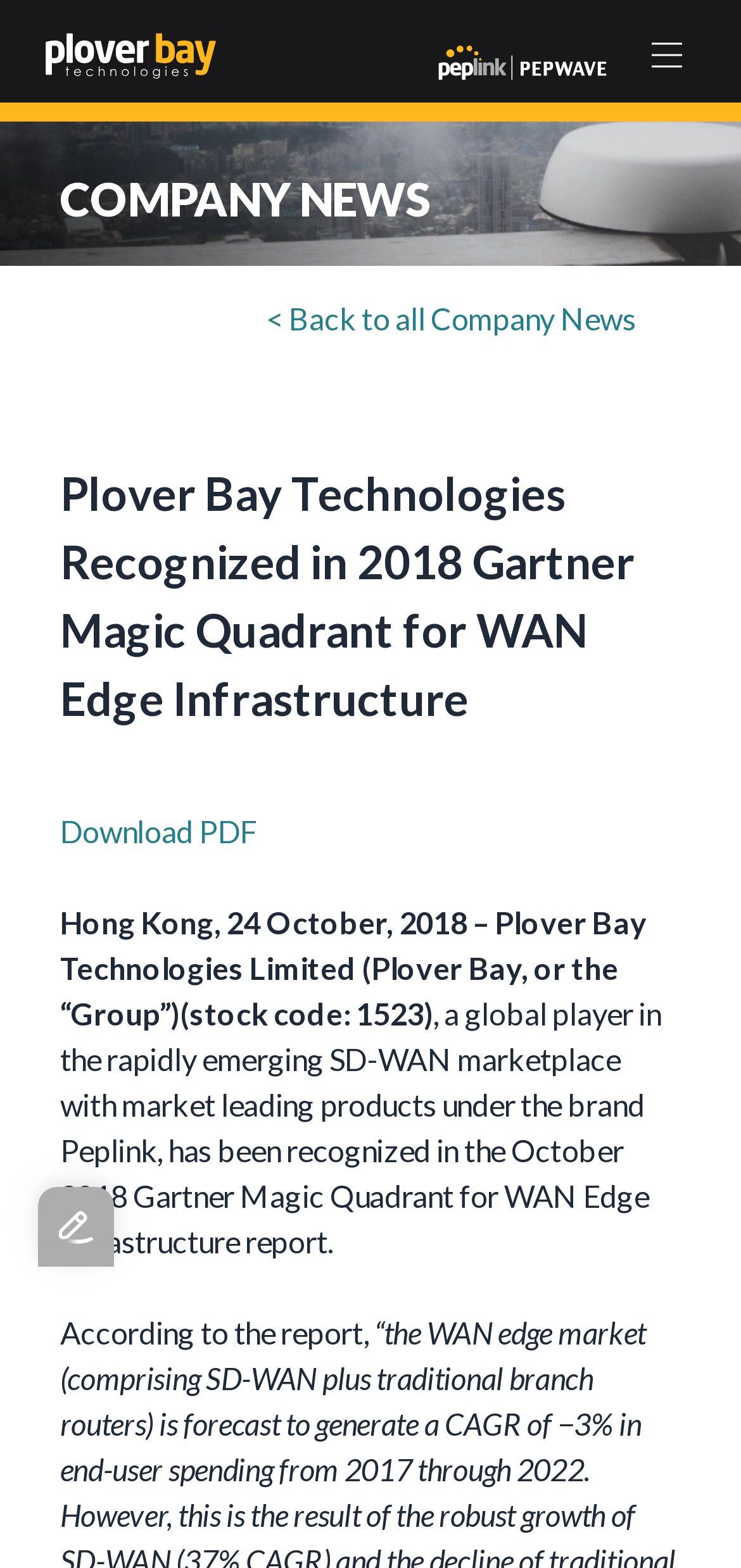What is the company's stock code?
Examine the screenshot and reply with a single word or phrase.

1523